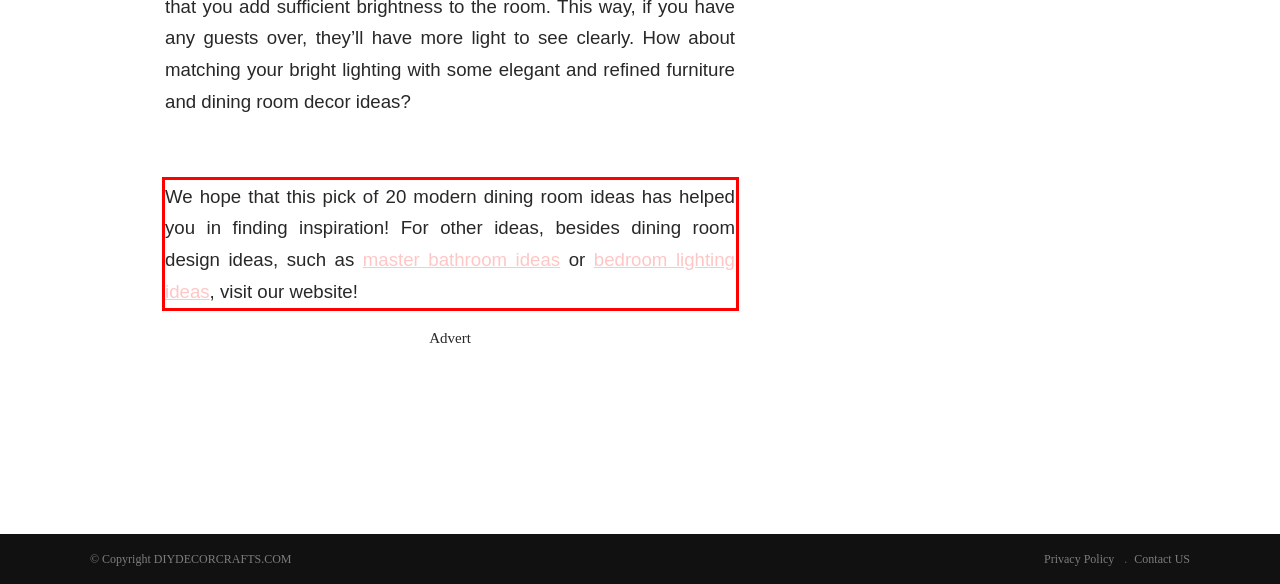Identify and extract the text within the red rectangle in the screenshot of the webpage.

We hope that this pick of 20 modern dining room ideas has helped you in finding inspiration! For other ideas, besides dining room design ideas, such as master bathroom ideas or bedroom lighting ideas, visit our website!